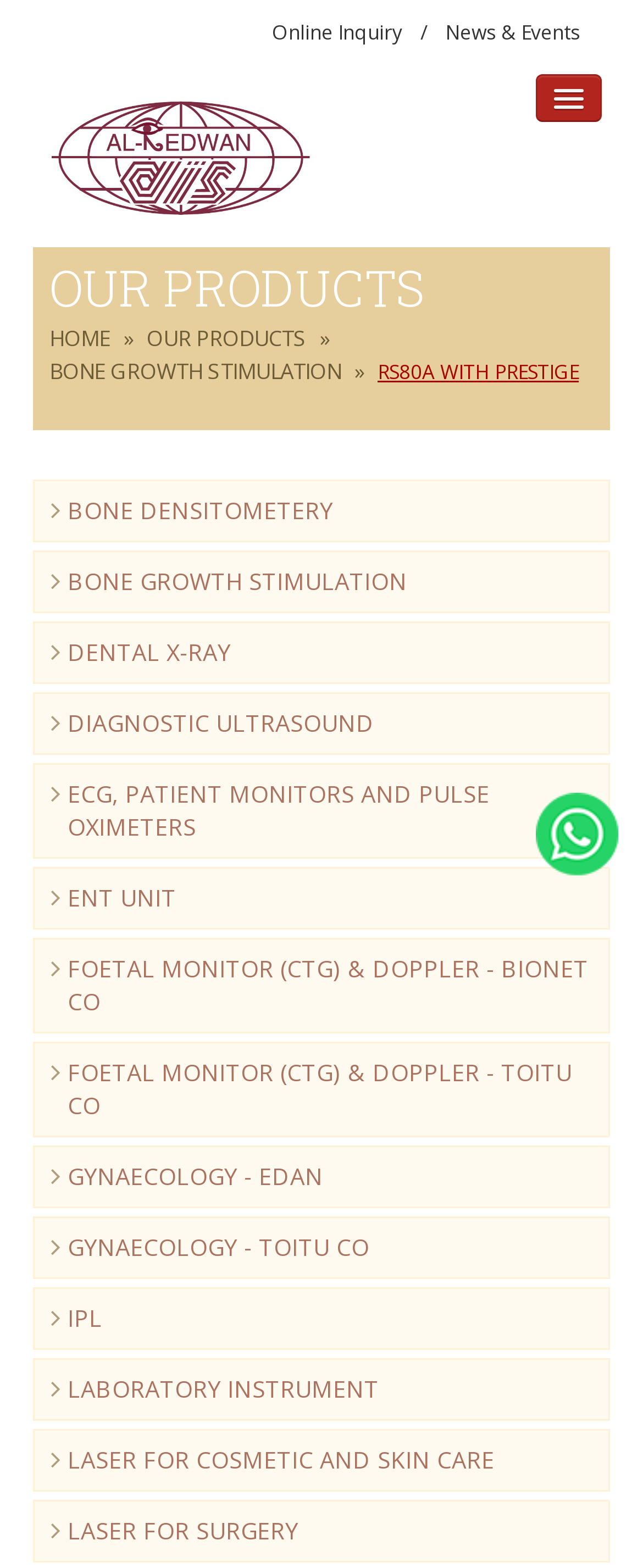Find the bounding box coordinates of the element you need to click on to perform this action: 'Check DIAGNOSTIC ULTRASOUND'. The coordinates should be represented by four float values between 0 and 1, in the format [left, top, right, bottom].

[0.054, 0.443, 0.946, 0.48]